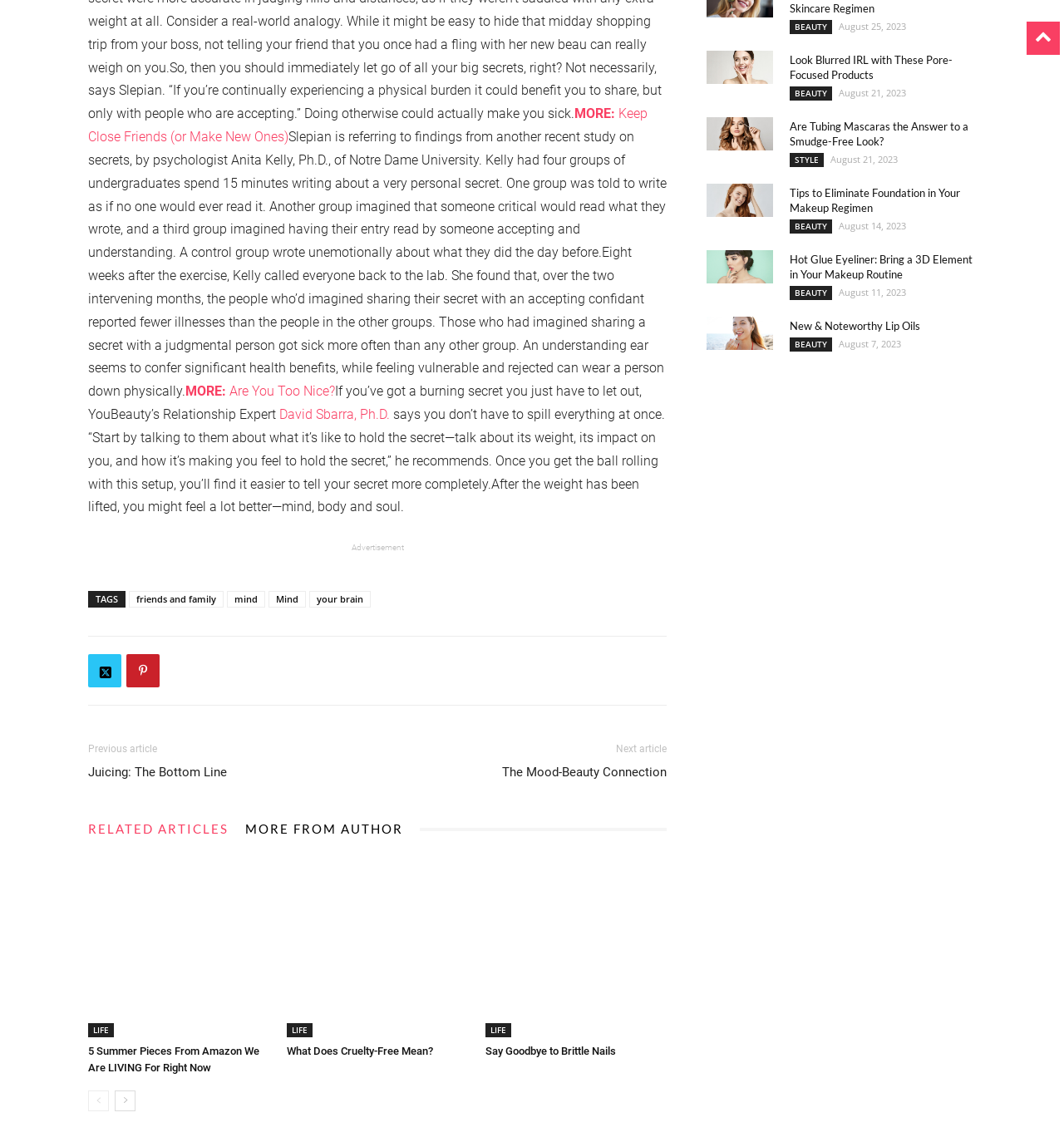Please determine the bounding box coordinates of the element's region to click for the following instruction: "Read the article '5 Summer Pieces From Amazon We Are LIVING For Right Now'".

[0.083, 0.75, 0.253, 0.909]